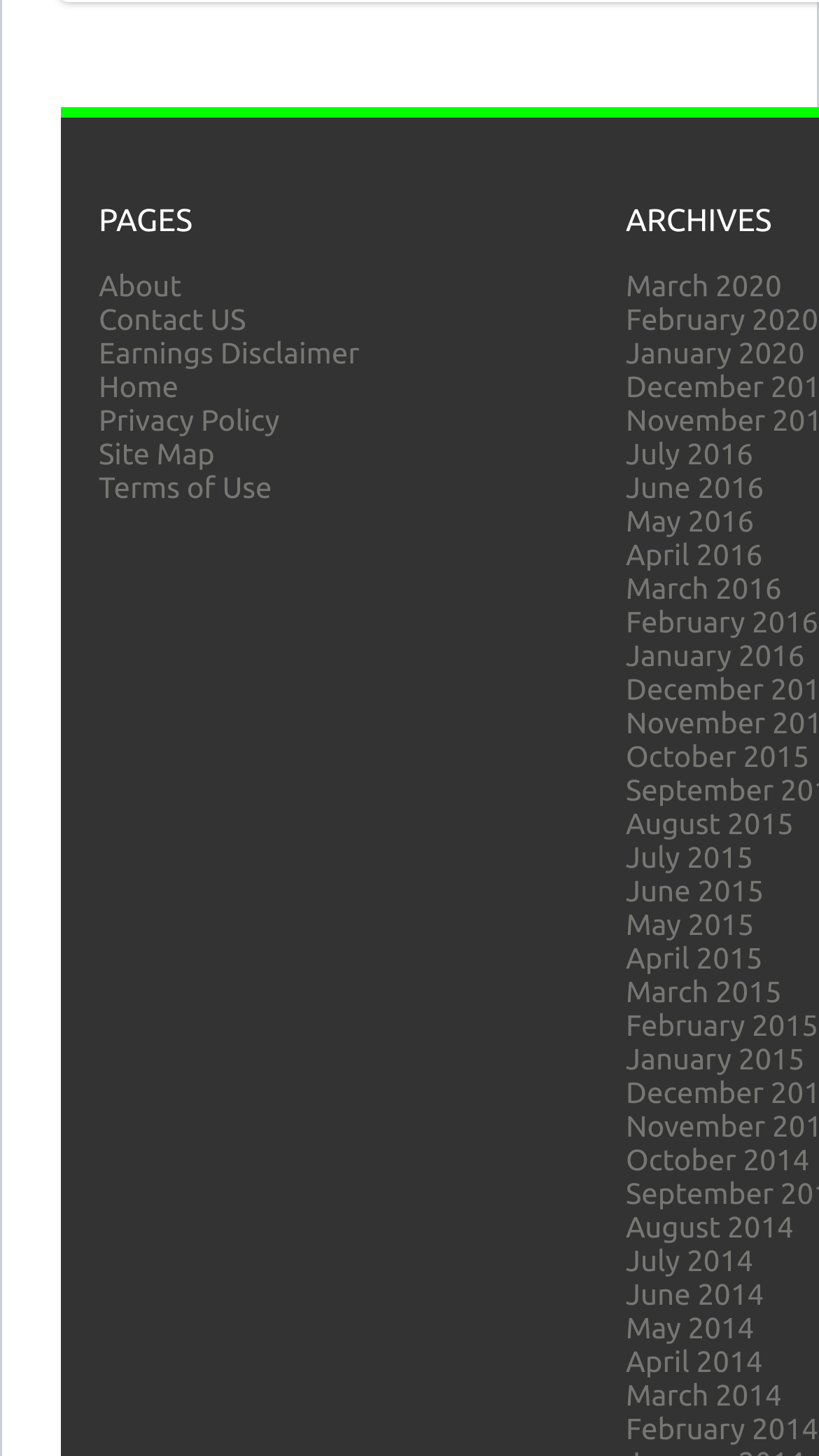Give a concise answer using one word or a phrase to the following question:
How many months are listed in the right section?

24